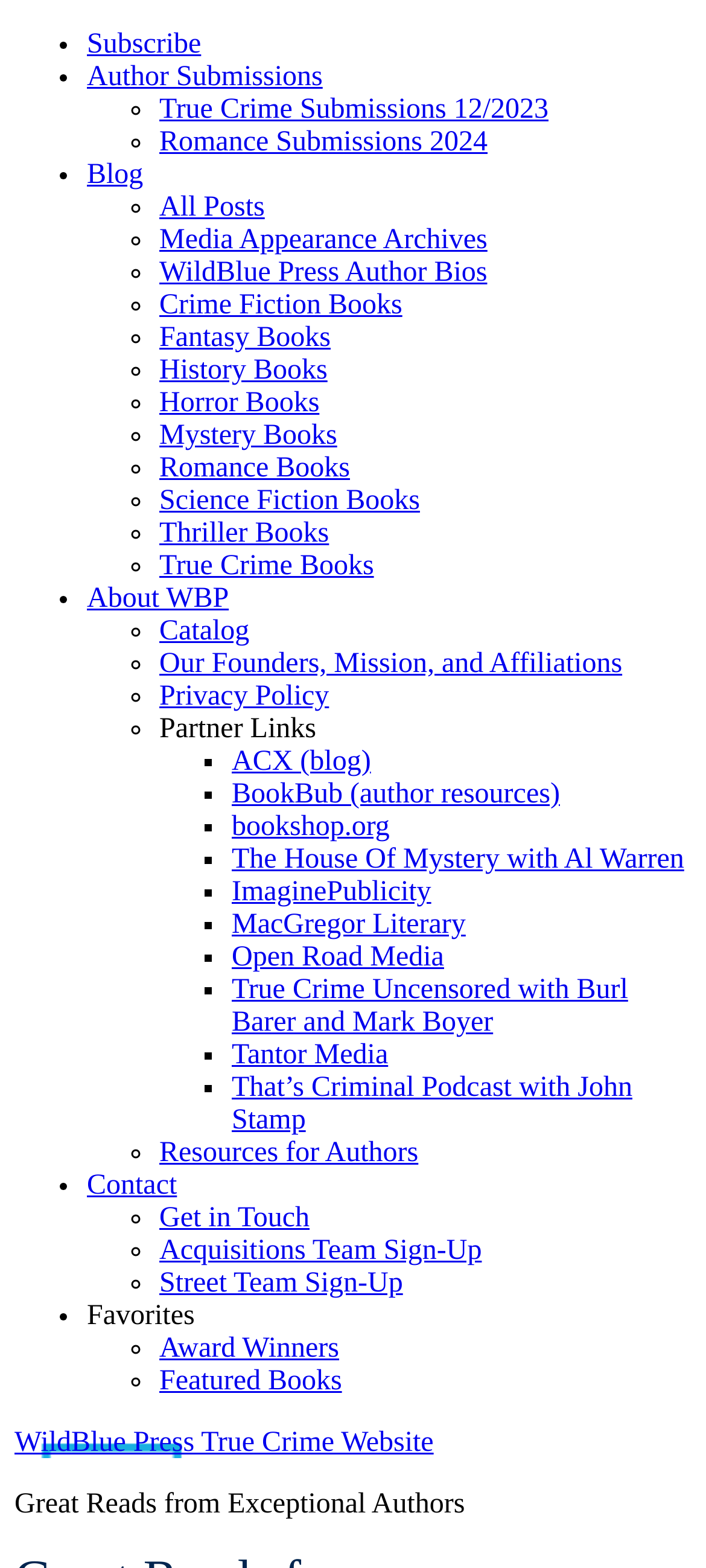Generate a comprehensive description of the webpage.

The webpage is a true crime website, specifically the WildBlue Press True Crime Website. At the top, there is a navigation menu with several links, including "Subscribe", "Author Submissions", "Blog", and others. Below the navigation menu, there is a list of links categorized by genre, such as "True Crime Books", "Crime Fiction Books", "Fantasy Books", and more. Each genre has multiple links to specific book titles or author bios.

On the right side of the page, there is a section titled "Partner Links" with several links to external websites, including ACX, BookBub, and ImaginePublicity, among others. Below this section, there are more links to resources for authors, including "Resources for Authors", "Contact", and "Get in Touch".

At the bottom of the page, there are additional links, including "Acquisitions Team Sign-Up" and "Street Team Sign-Up". Finally, there is a section titled "Favorites" with a link to "Award Winners". Overall, the webpage appears to be a hub for true crime enthusiasts and authors, providing access to various resources, books, and author information.